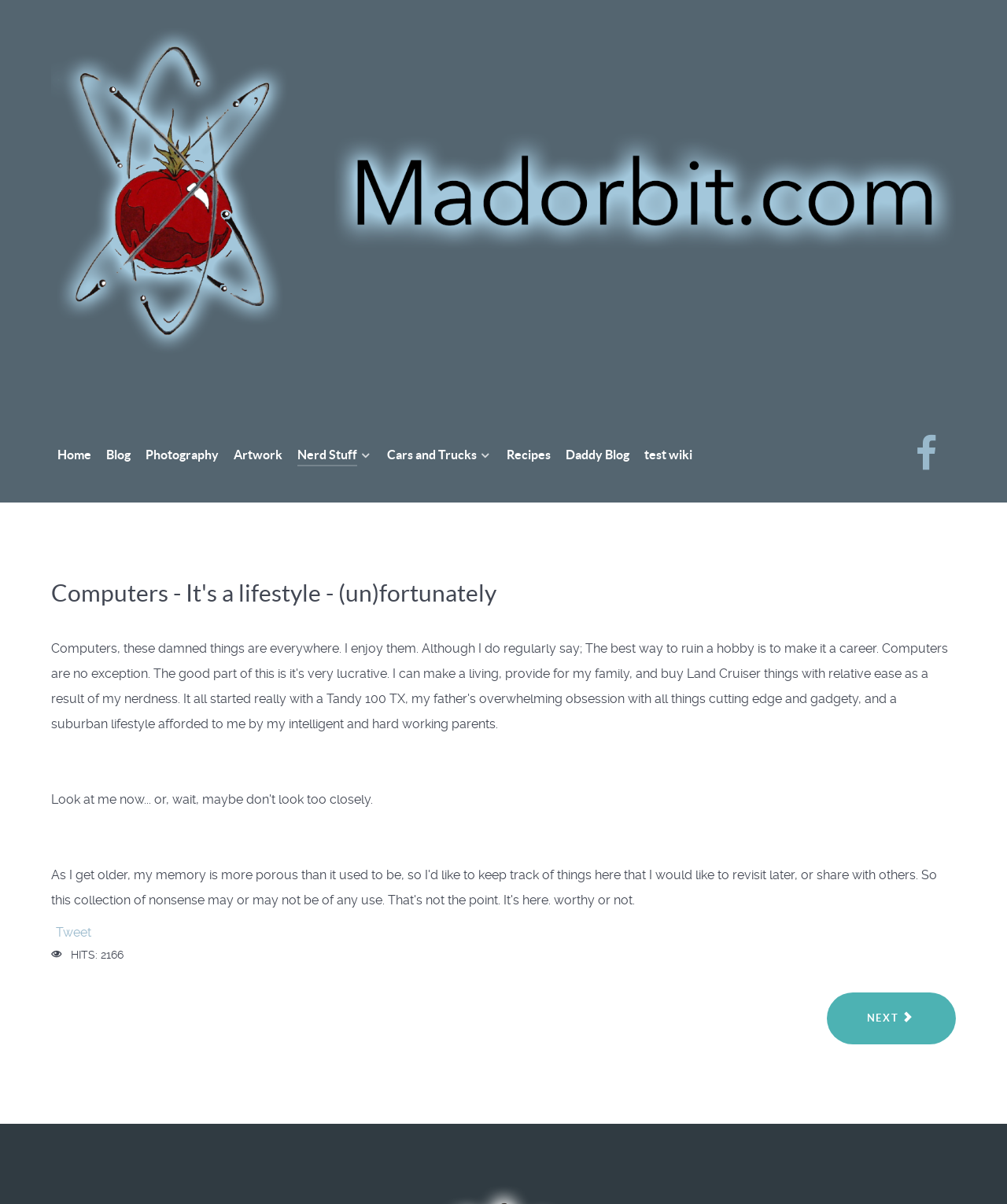Analyze the image and provide a detailed answer to the question: How many links are in the main navigation?

I counted the number of links in the main navigation section, which includes 'Home', 'Blog', 'Photography', 'Artwork', 'Nerd Stuff', 'Cars and Trucks', 'Recipes', 'Daddy Blog', and 'test wiki'.